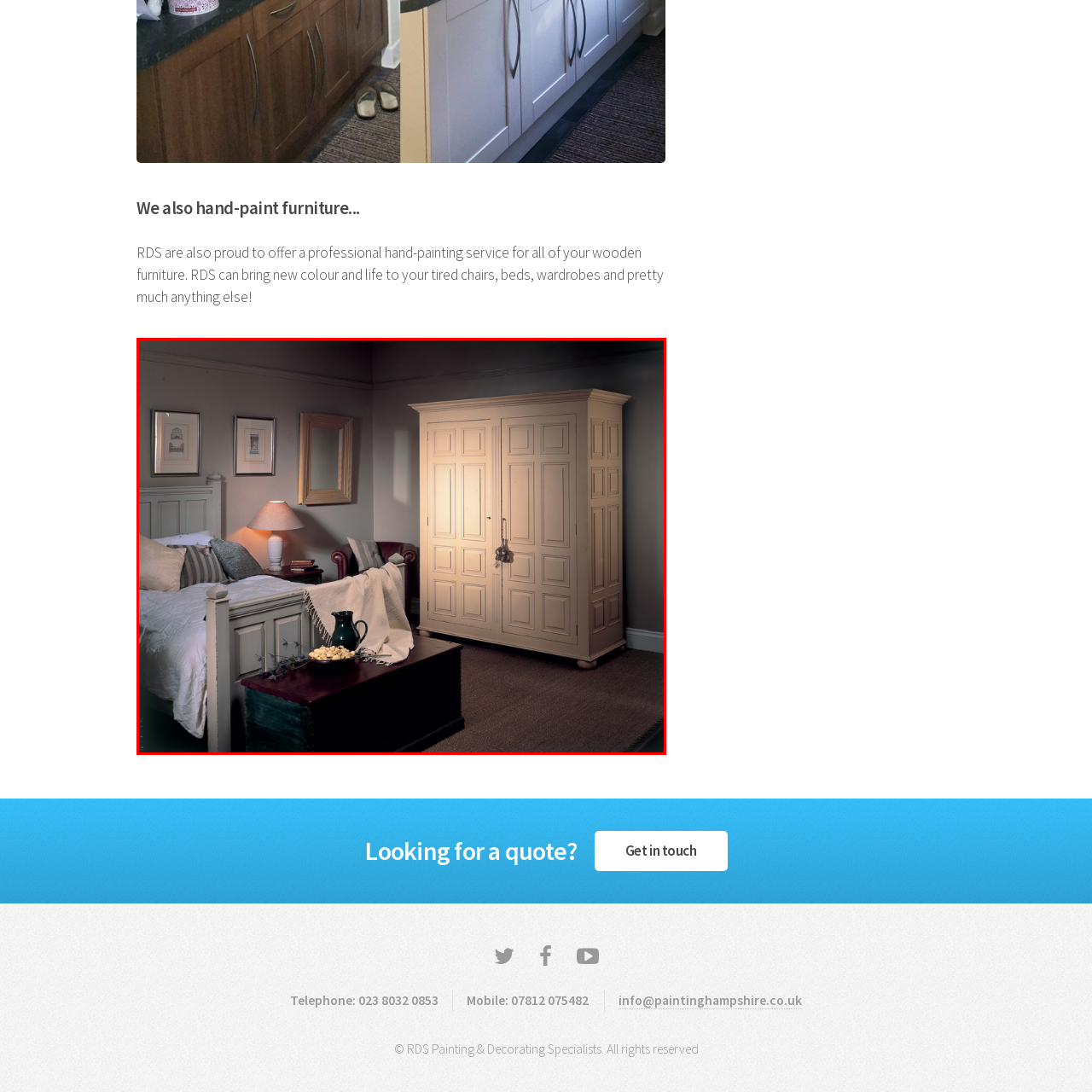Please provide a thorough description of the image inside the red frame.

The image showcases a beautifully hand-painted wardrobe that serves as a stunning focal point in a cozy bedroom setting. The wardrobe, featuring intricate paneling and a soft, muted cream color, complements the serene ambiance of the room. Surrounding it are elements of comfort and style: a neatly made bed with plush pillows and a throw, a softly glowing lamp providing warm light, and a rustic wooden trunk at the foot of the bed. The decor is enhanced by framed artwork and a mirror on the wall, adding depth and character to the space. This setup exemplifies the artistry and craftsmanship of hand-painted furniture, ideal for those looking to bring charm and a touch of elegance to their home.